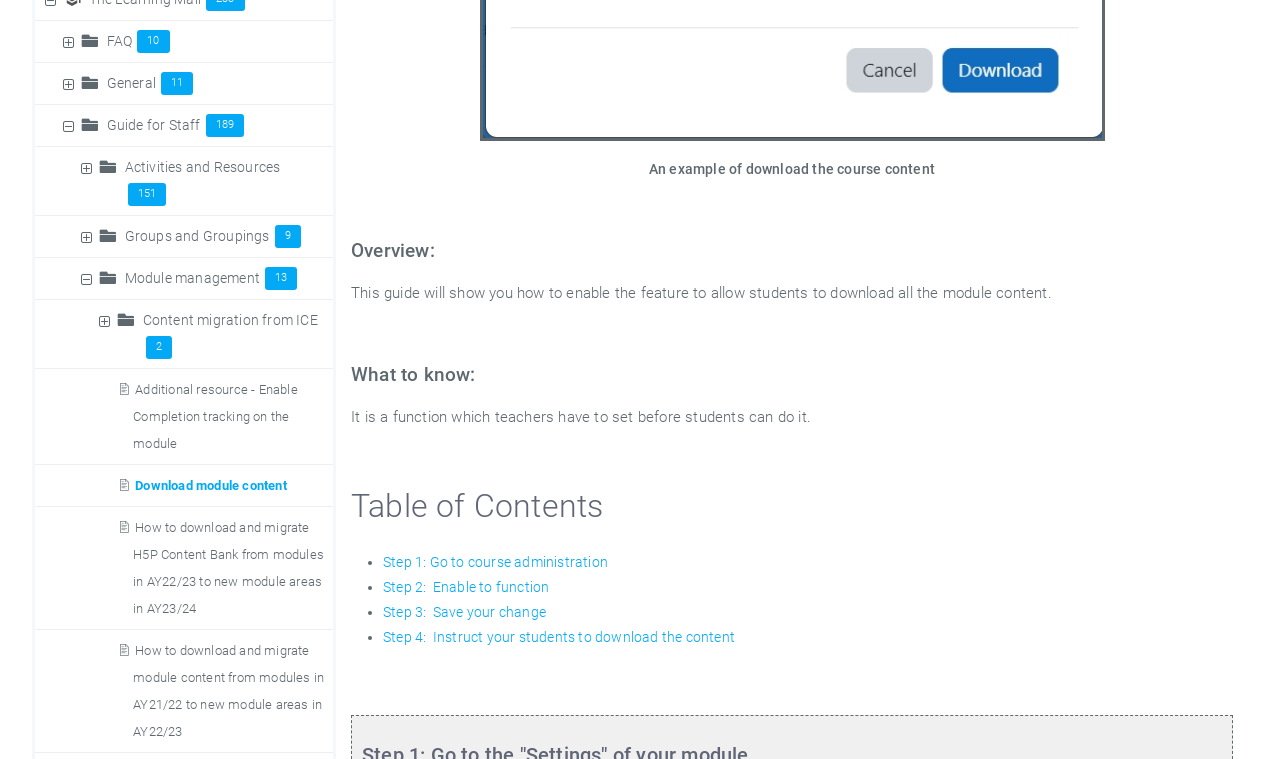Using the format (top-left x, top-left y, bottom-right x, bottom-right y), and given the element description, identify the bounding box coordinates within the screenshot: FAQ10

[0.082, 0.042, 0.136, 0.066]